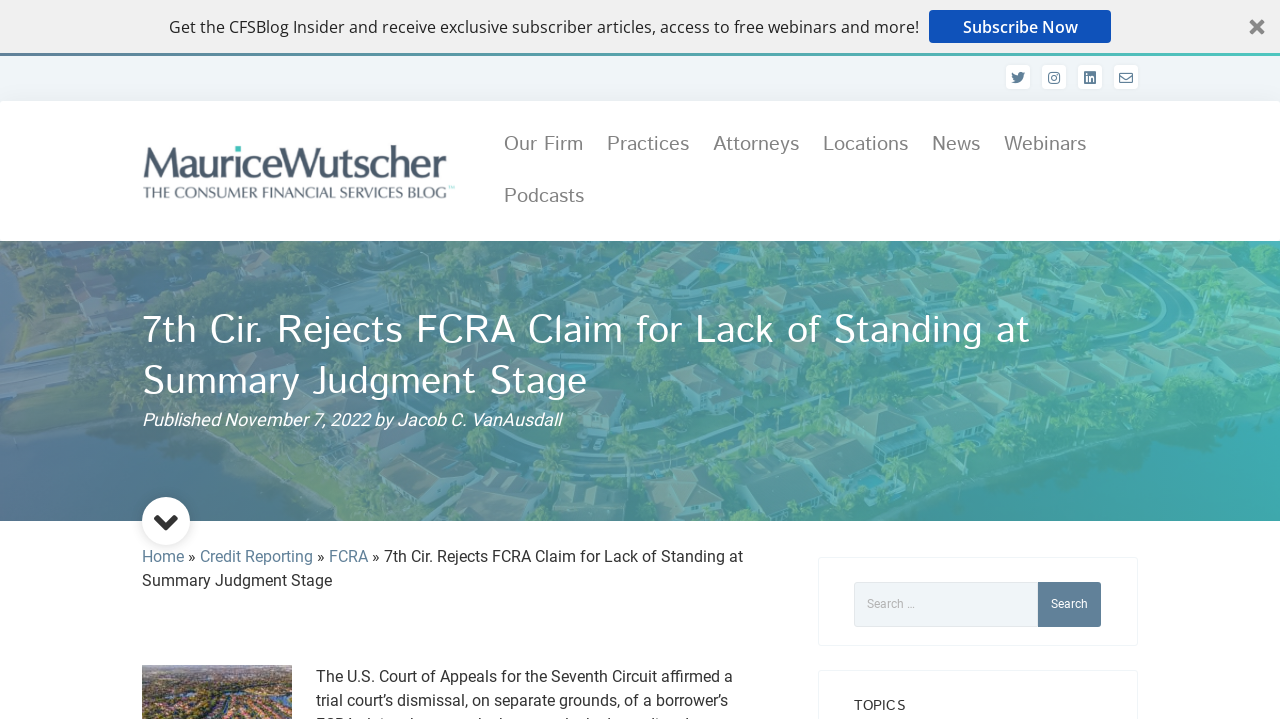Generate a comprehensive description of the webpage content.

The webpage appears to be a blog post from the Consumer Financial Services Blog. At the top, there is a prominent call-to-action button to subscribe to the CFS Blog Insider, which offers exclusive articles, webinars, and more. To the right of this button, there are social media links to Twitter, Instagram, LinkedIn, and an email form.

Below this section, there is a header with a logo and a navigation menu with links to the firm's main pages, including "Our Firm", "Practices", "Attorneys", "Locations", "News", "Webinars", and "Podcasts".

The main content of the page is a blog post titled "7th Cir. Rejects FCRA Claim for Lack of Standing at Summary Judgment Stage". The post has a large image related to FCRA claims above the title. The title is followed by the publication date and author, Jacob C. VanAusdall.

Below the title, there is a breadcrumb navigation menu with links to "Home", "Credit Reporting", and "FCRA". The main content of the post is not explicitly described, but it appears to discuss a court case related to FCRA claims.

To the right of the main content, there is a search bar with a button to search for specific topics. Above the search bar, there is a heading titled "TOPICS".